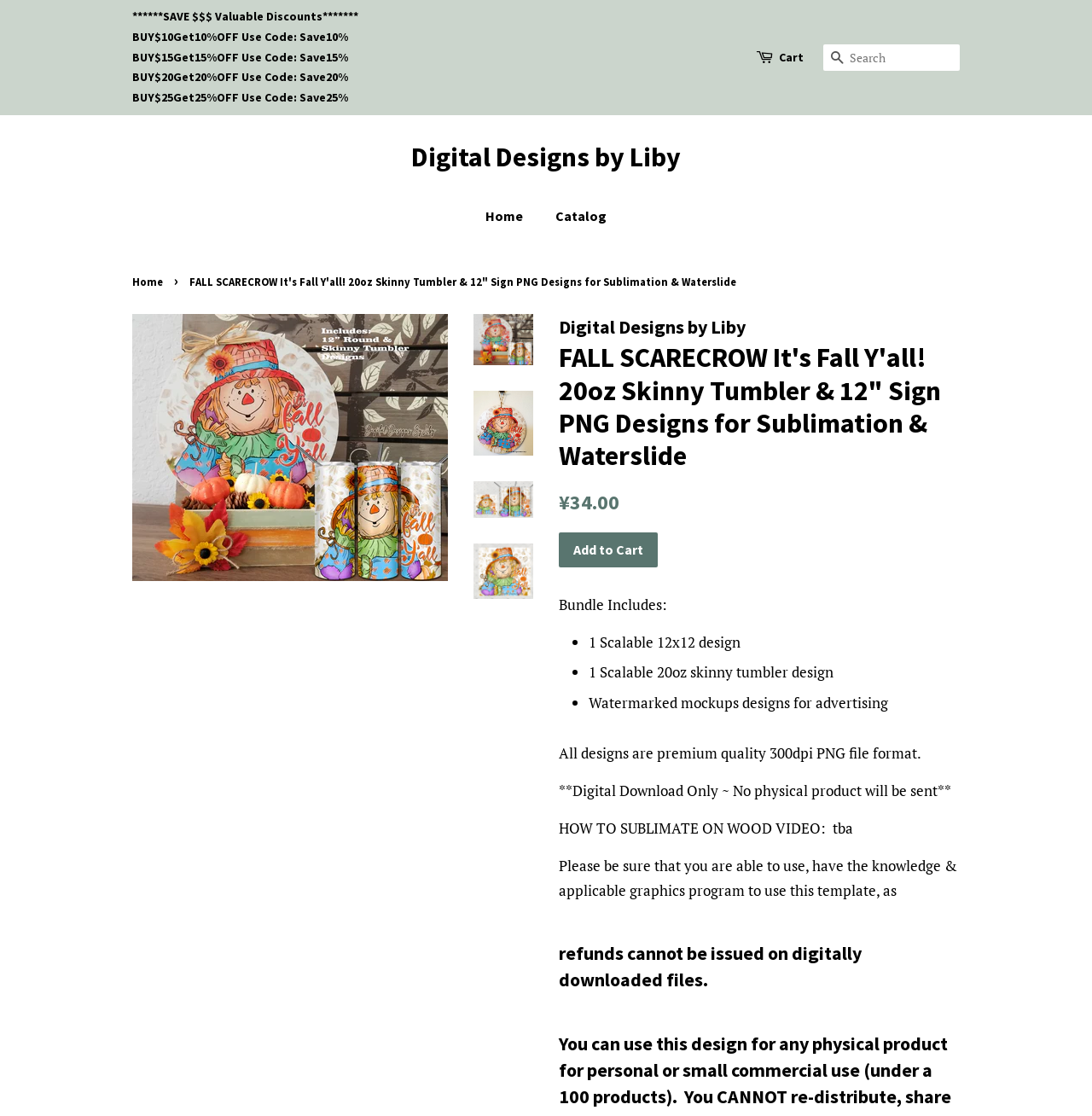Determine the bounding box coordinates of the region I should click to achieve the following instruction: "Click on the author's name". Ensure the bounding box coordinates are four float numbers between 0 and 1, i.e., [left, top, right, bottom].

None